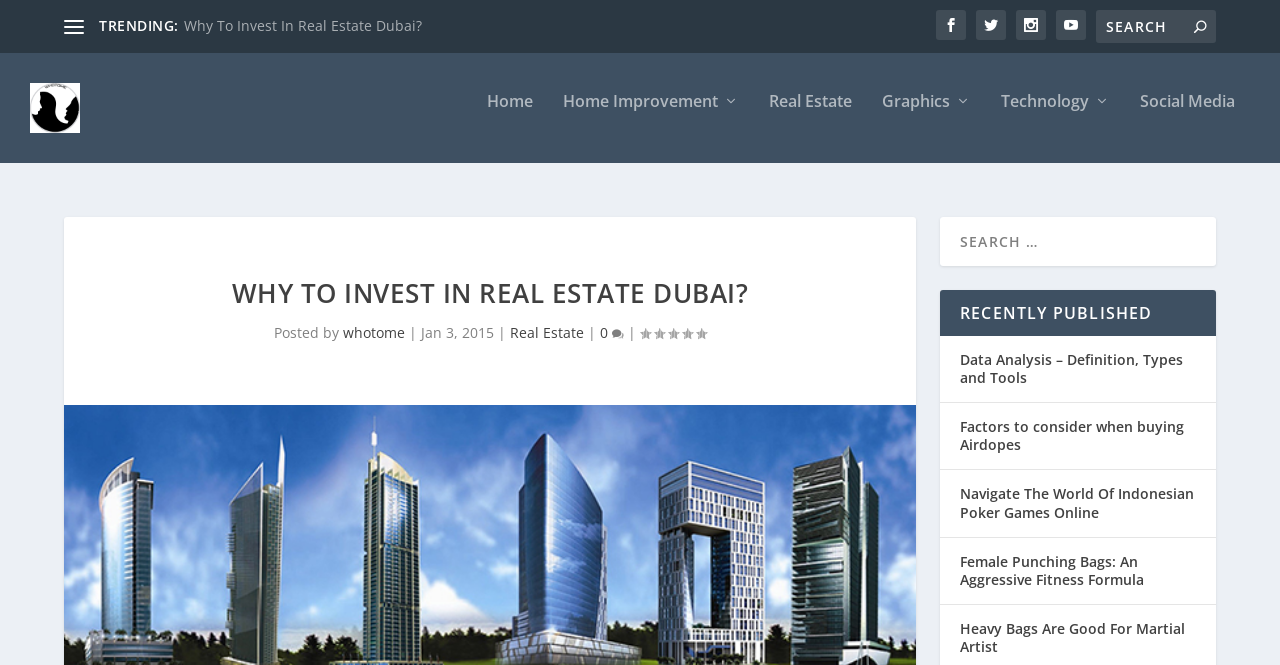Please predict the bounding box coordinates (top-left x, top-left y, bottom-right x, bottom-right y) for the UI element in the screenshot that fits the description: See Privacy Policy

None